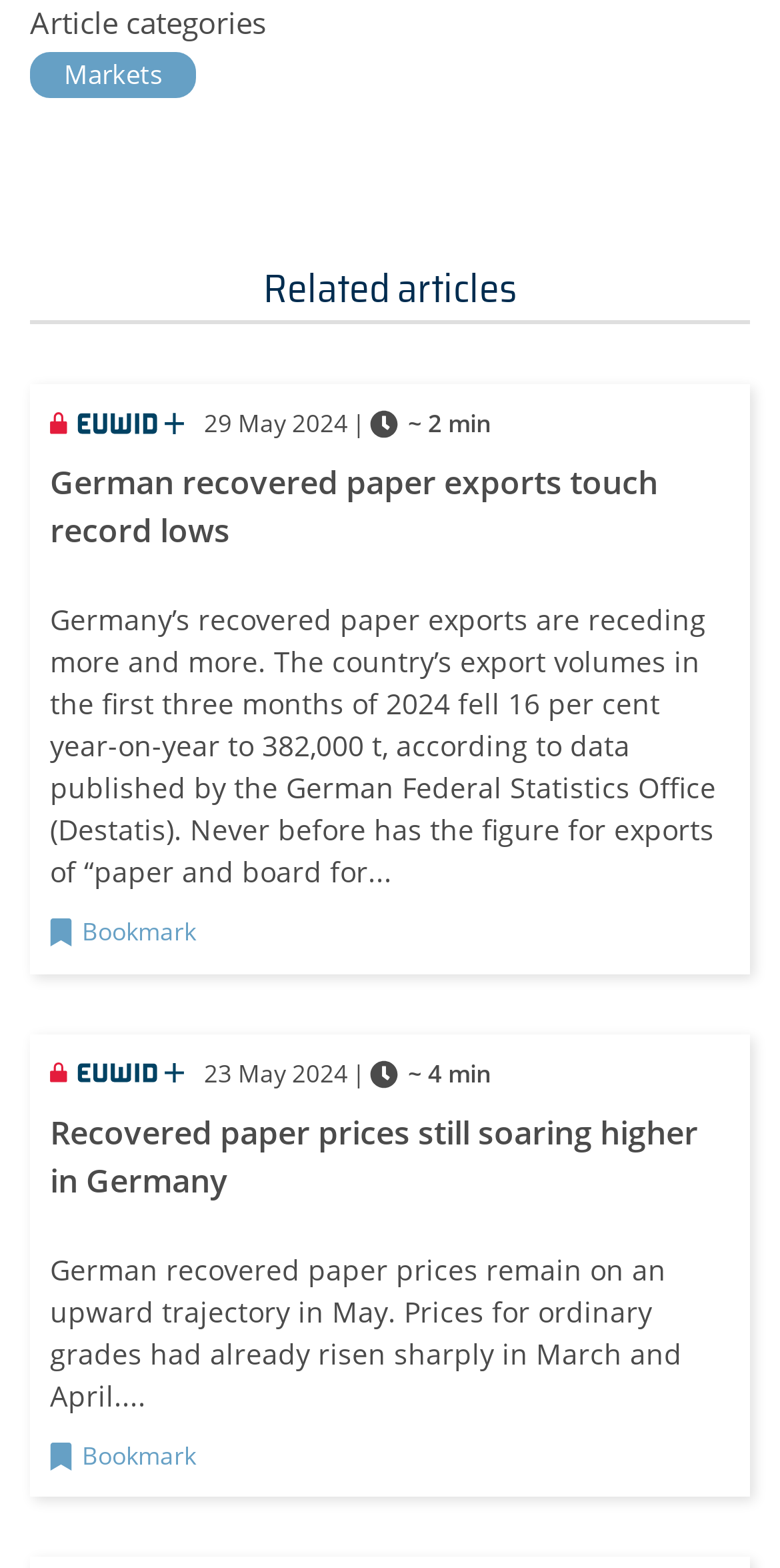What is the topic of the first related article?
Using the information from the image, provide a comprehensive answer to the question.

I analyzed the links and text under the 'Related articles' heading. The first link 'German recovered paper exports touch record lows' indicates that the topic of the first related article is about German recovered paper exports.